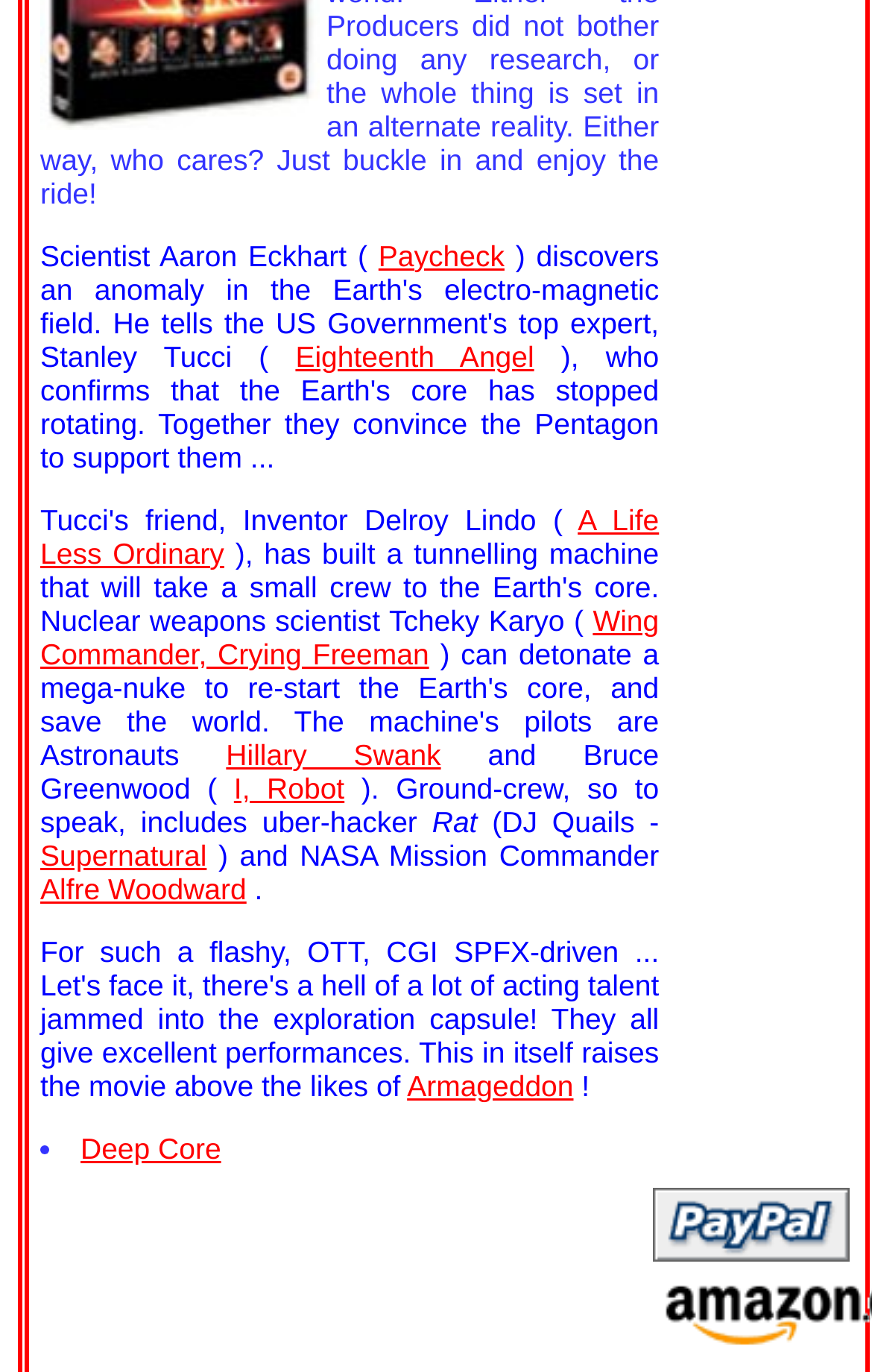Who is mentioned alongside Hillary Swank?
Using the image provided, answer with just one word or phrase.

Bruce Greenwood